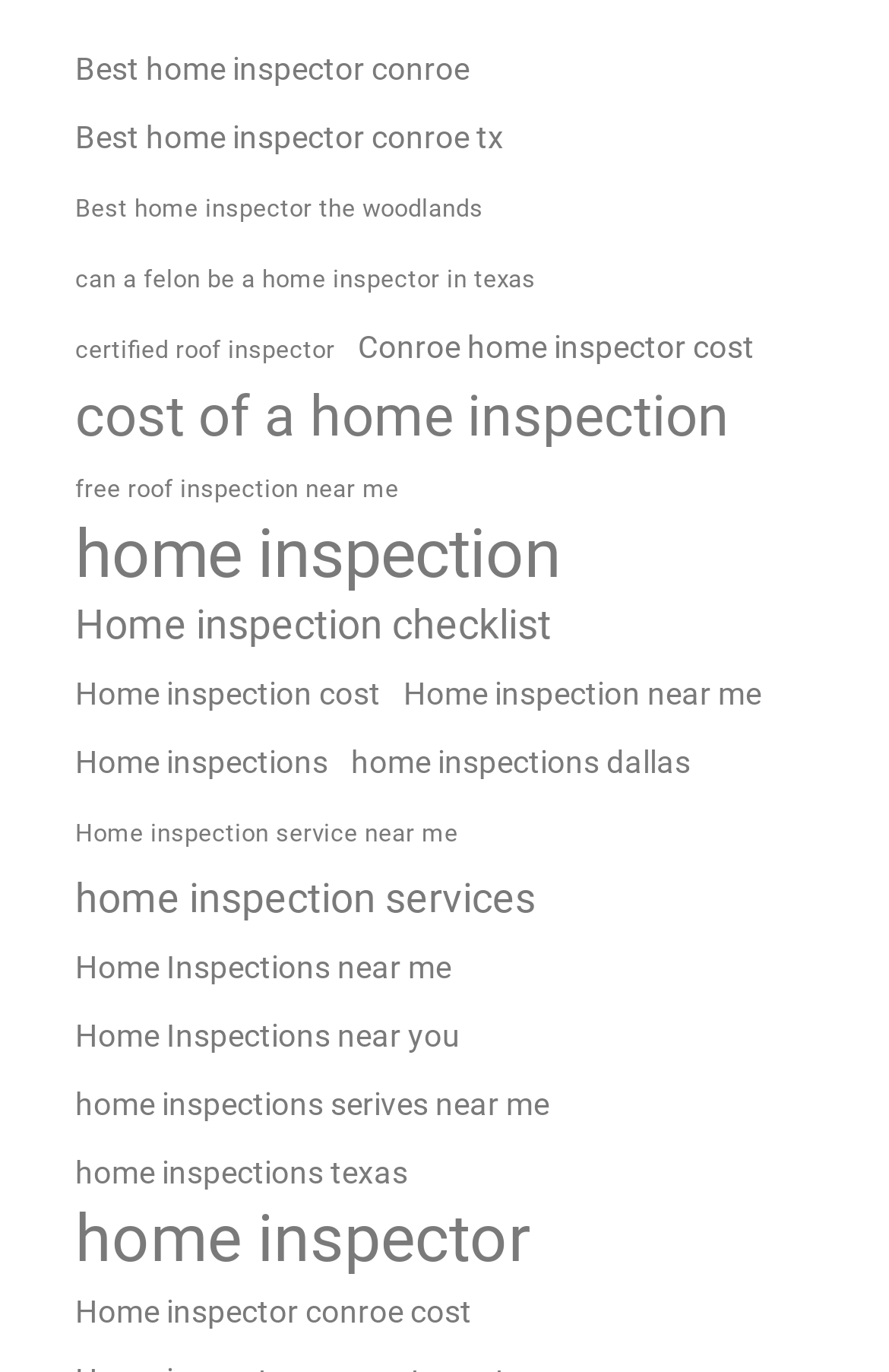Extract the bounding box of the UI element described as: "App Usages On Ipad".

None